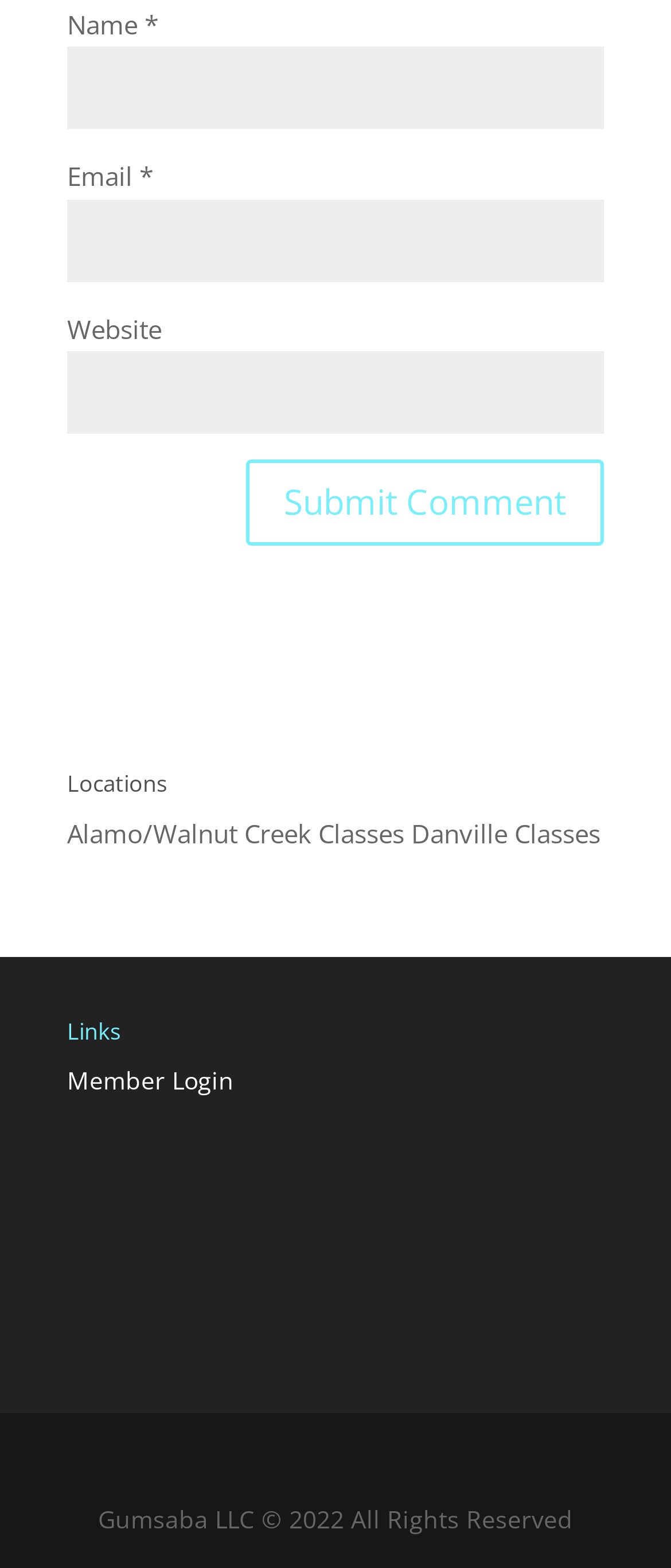What are the social media links at the bottom of the page?
Give a single word or phrase as your answer by examining the image.

Facebook and Twitter